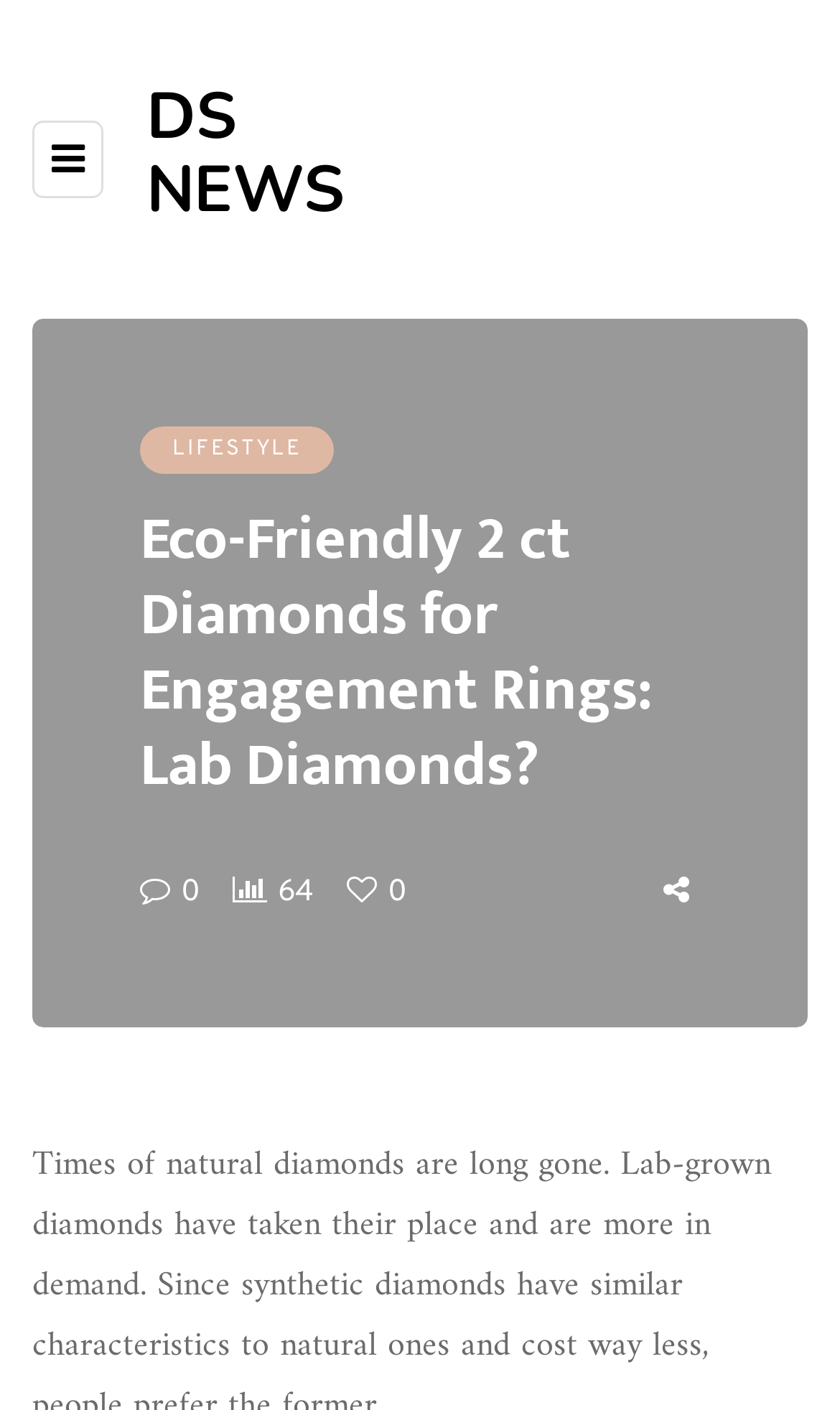Please answer the following question as detailed as possible based on the image: 
How many comments are there on this article?

I found the number of comments by looking at the StaticText '64' which is located at [0.331, 0.619, 0.374, 0.645] and is a sibling of the link '0'.